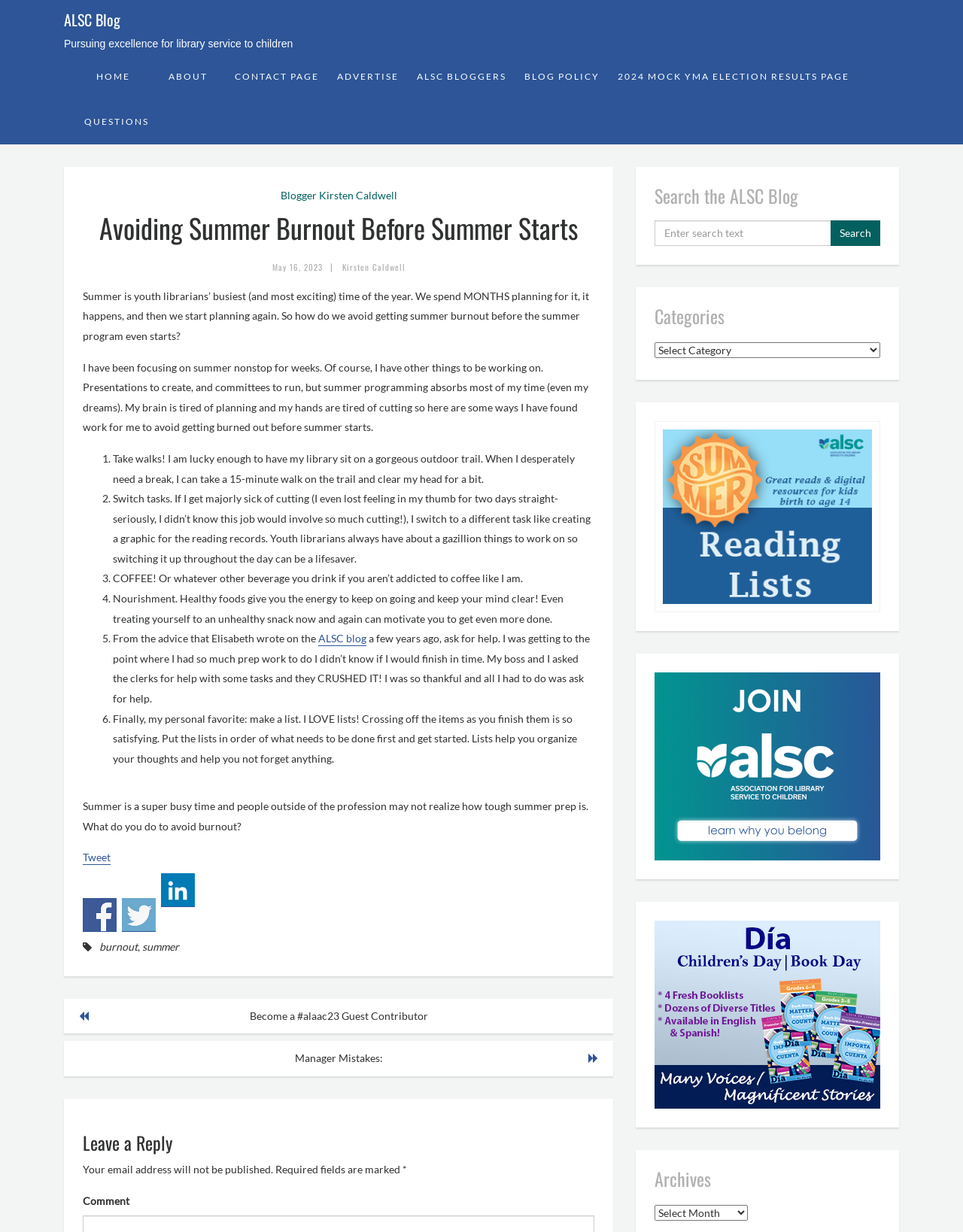Please respond to the question using a single word or phrase:
What is the date of the blog post?

May 16, 2023